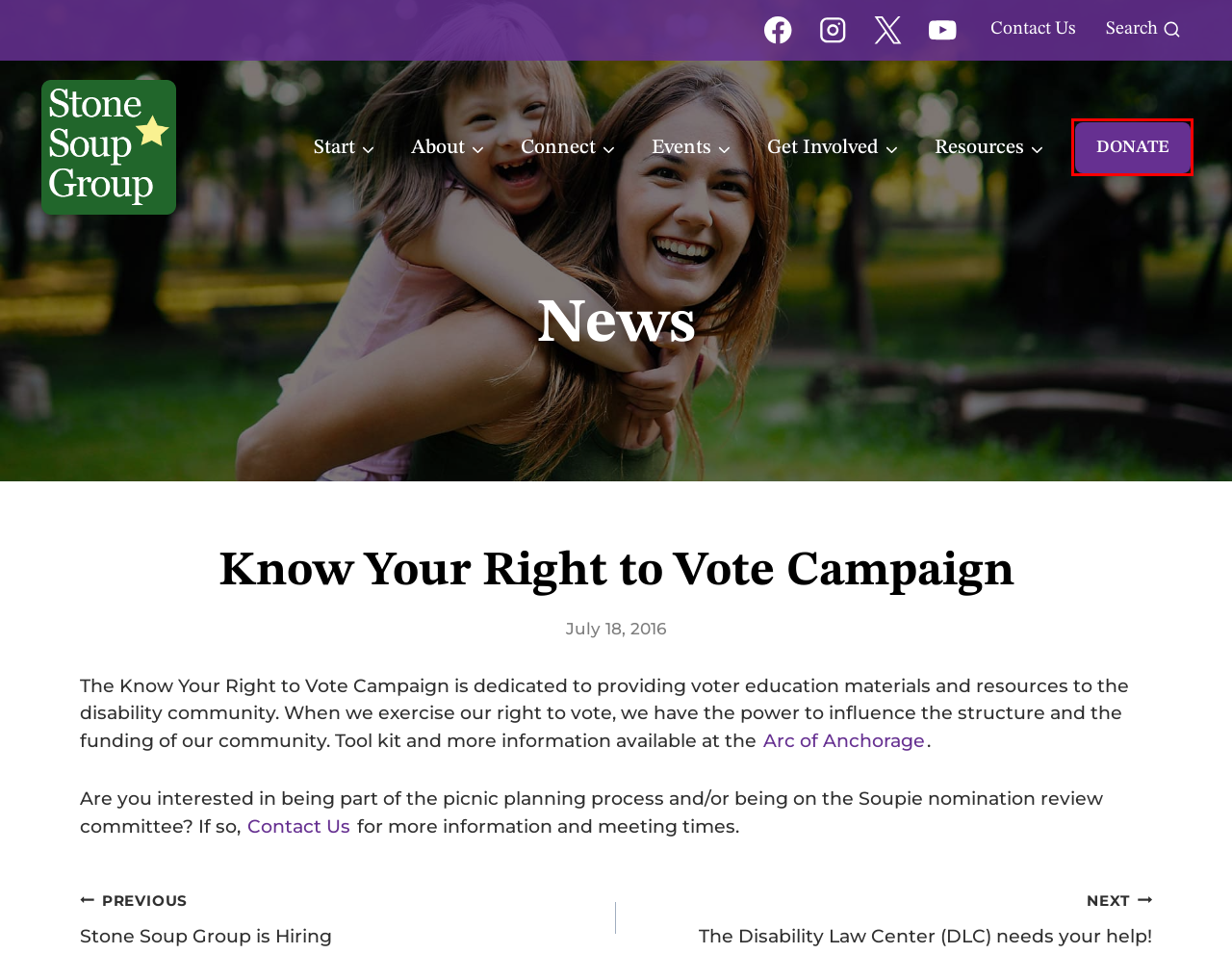You are provided a screenshot of a webpage featuring a red bounding box around a UI element. Choose the webpage description that most accurately represents the new webpage after clicking the element within the red bounding box. Here are the candidates:
A. Find Resources | The Arc
B. Stone Soup Group | YOU MAKE A DIFFERENCE... When you join the Stone Soup Group family of supporters!
C. Stone Soup Group is Hiring | Stone Soup Group
D. Redirecting
E. Privacy Policy | Stone Soup Group
F. The Disability Law Center (DLC) needs your help! | Stone Soup Group
G. Contact | Stone Soup Group
H. Stone Soup Group | Supporting Alaskan Families who care for children with special needs.

B